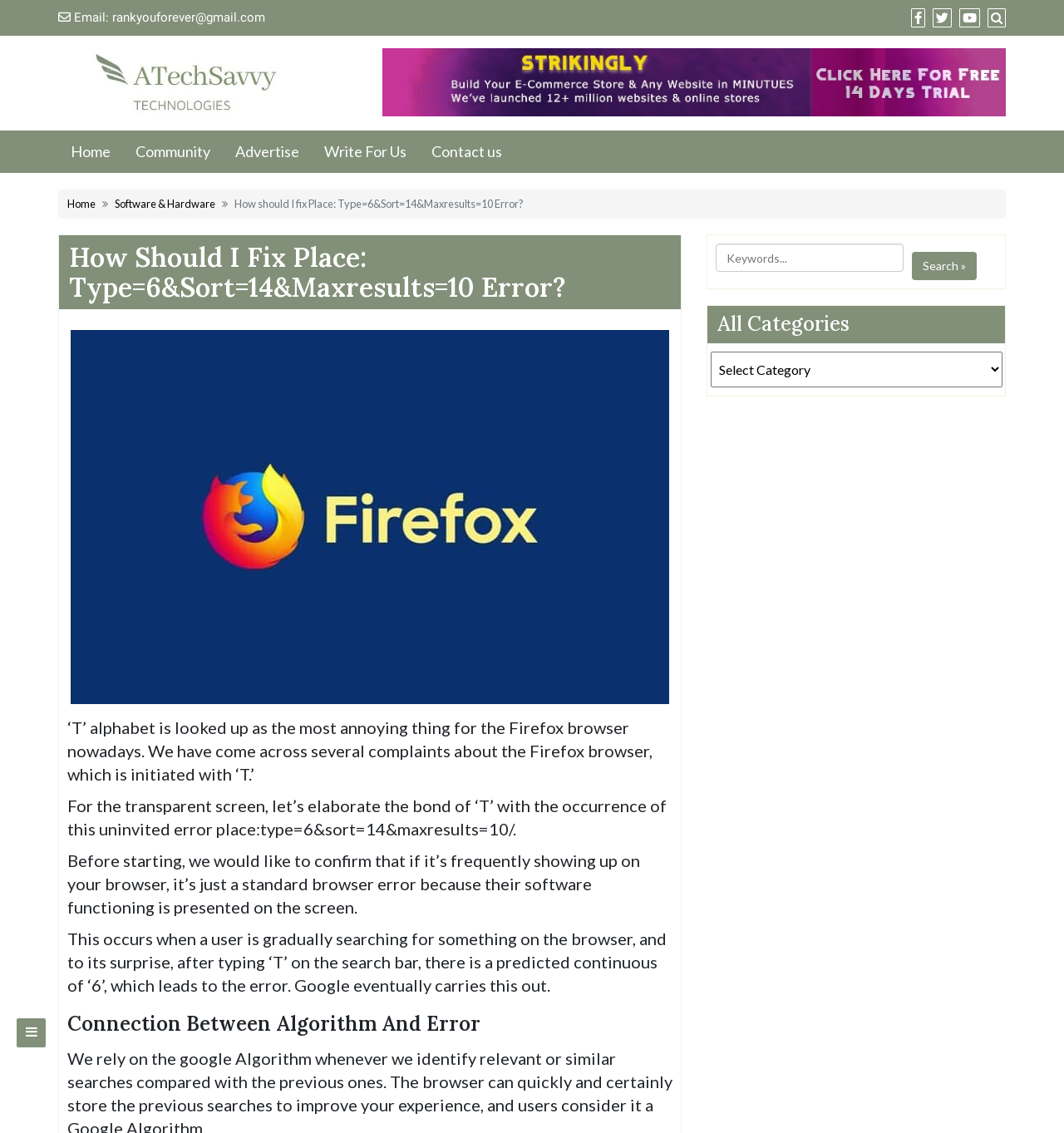What is the error related to?
Offer a detailed and exhaustive answer to the question.

Based on the webpage content, the error 'Place: Type=6&Sort=14&Maxresults=10 Error' is related to the Firefox browser, as it is mentioned that the 'T' alphabet is looked up as the most annoying thing for the Firefox browser nowadays.